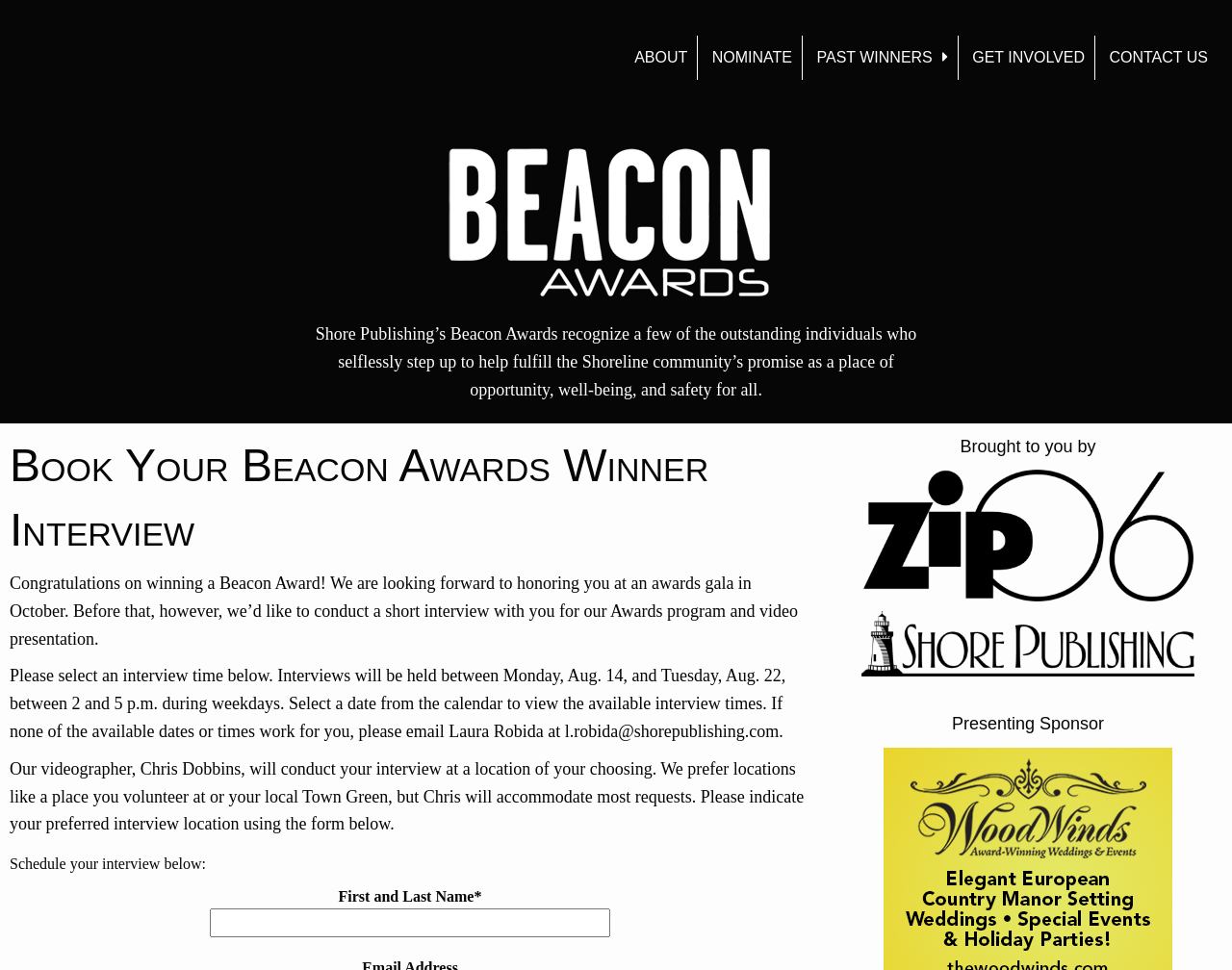What is required to schedule an interview?
Please use the image to deliver a detailed and complete answer.

To schedule an interview, you need to provide your First and Last Name, as indicated by the required field on the webpage.